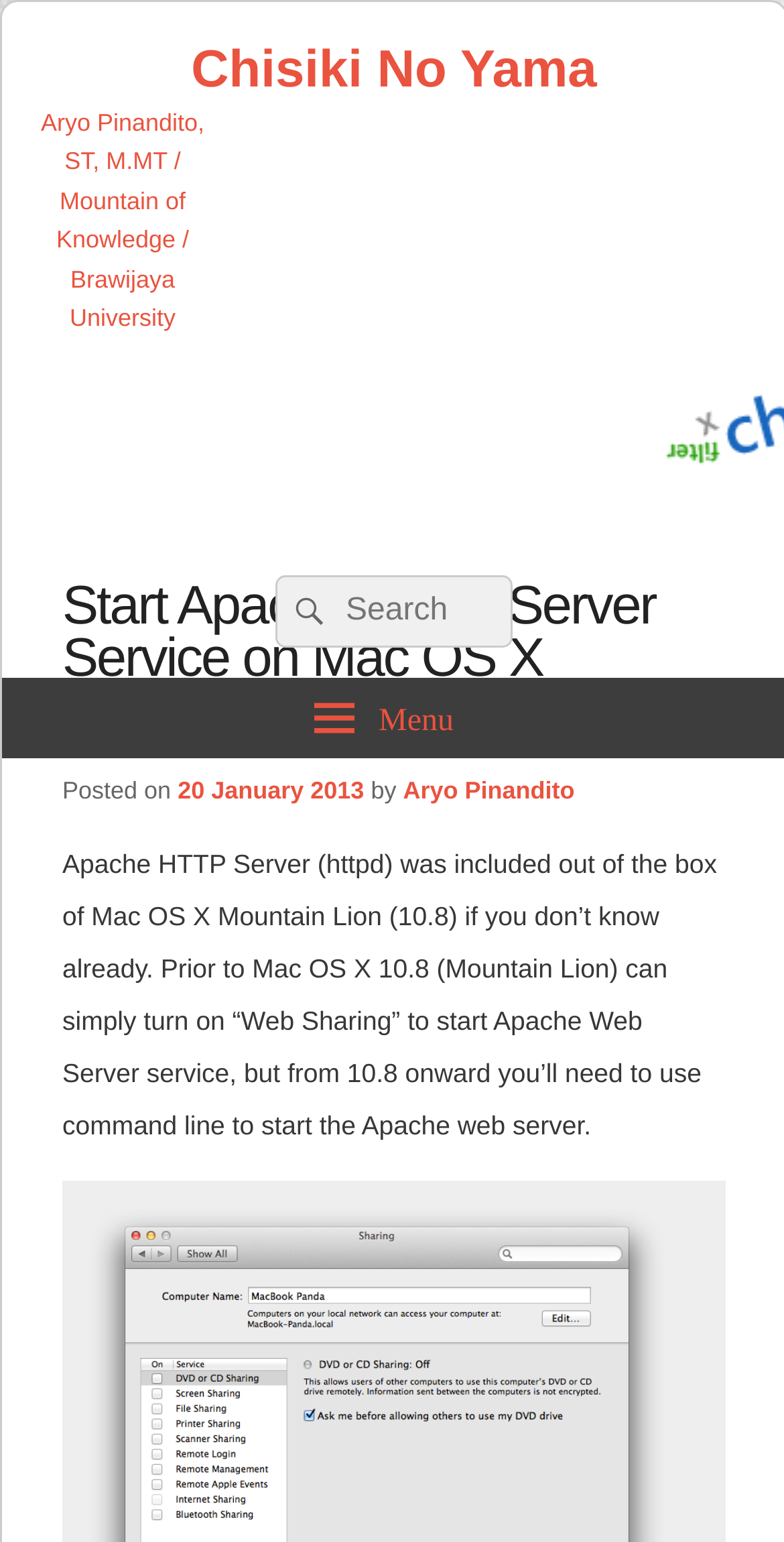What is the version of Mac OS X mentioned in the article?
Using the visual information, respond with a single word or phrase.

10.8